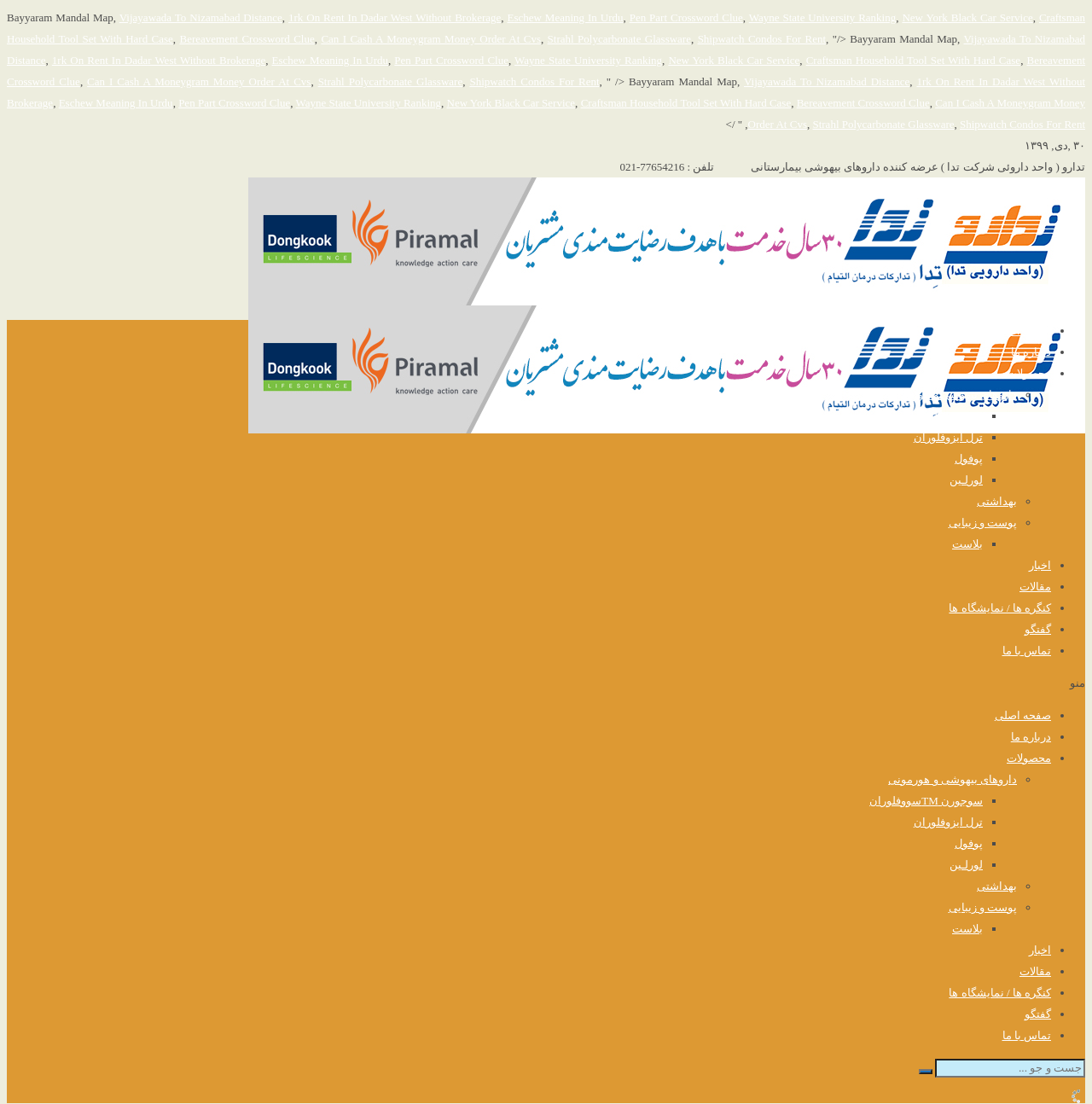Describe all significant elements and features of the webpage.

This webpage appears to be a pharmaceutical company's website, specifically focused on anesthetics and hospital supplies. At the top, there is a list of links to various pages, including the homepage, about us, products, and news. Below this, there is a section with multiple links to different anesthetic products, including Sufolran, Isofluran, and Lorlin.

To the right of this section, there is a list of links to other categories, including beauty and skincare products, and hospital supplies. Each of these categories has a sublist of specific products, such as Blast for beauty and skincare.

At the bottom of the page, there is a section with links to news articles and blog posts, including one titled "تدارو ( واحد داروئی شرکت تدا)" which appears to be a company profile.

Throughout the page, there are multiple instances of the company's logo, "تدارو ( واحد داروئی شرکت تدا)", which is displayed as an image. The overall layout of the page is organized, with clear headings and concise text, making it easy to navigate and find specific information.